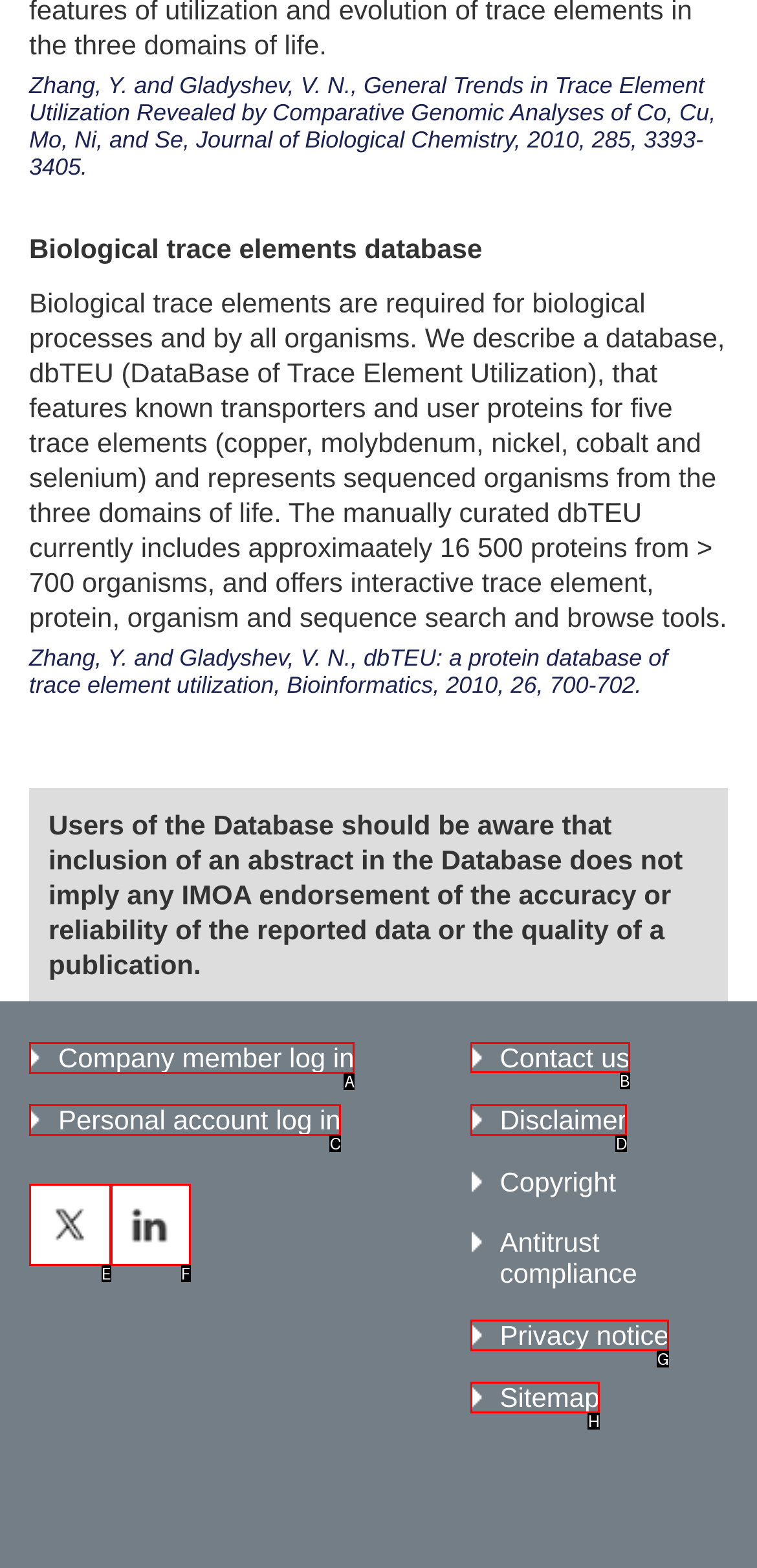Please indicate which option's letter corresponds to the task: contact us by examining the highlighted elements in the screenshot.

B